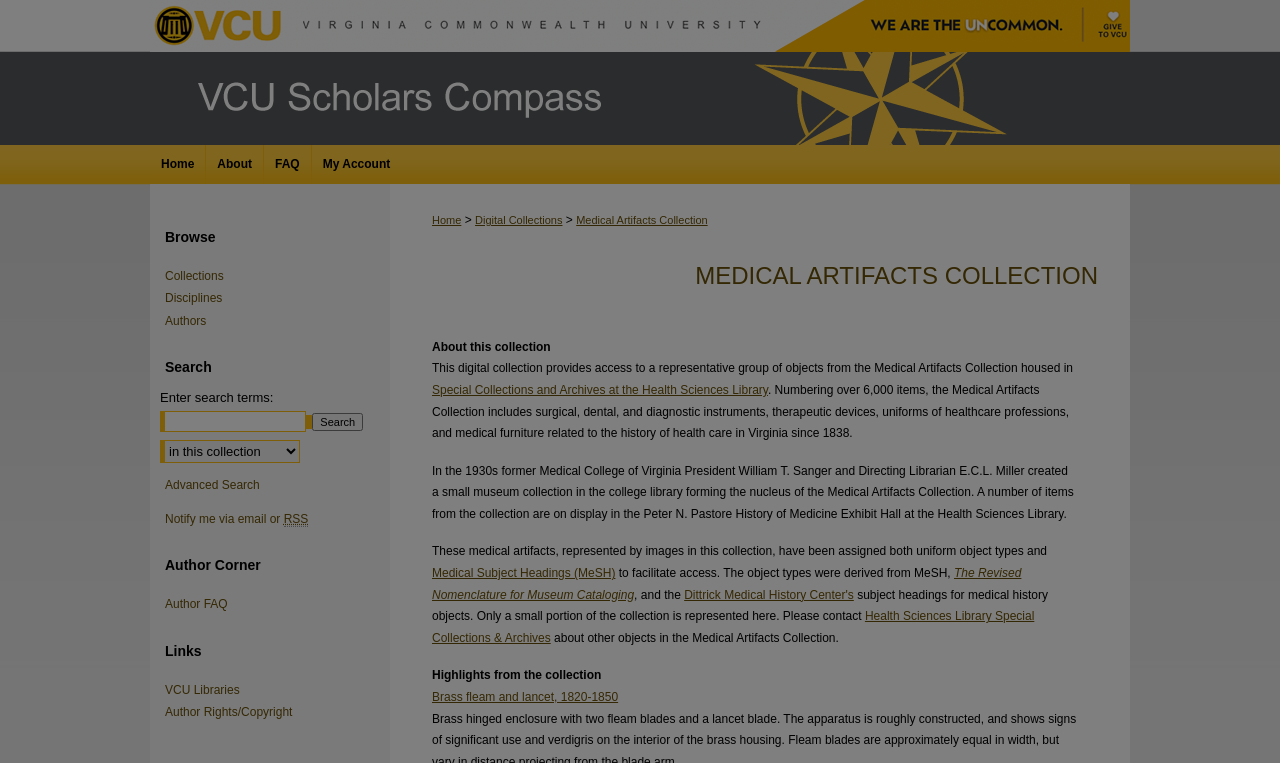Locate the bounding box coordinates of the clickable part needed for the task: "Search for something".

[0.125, 0.539, 0.239, 0.566]